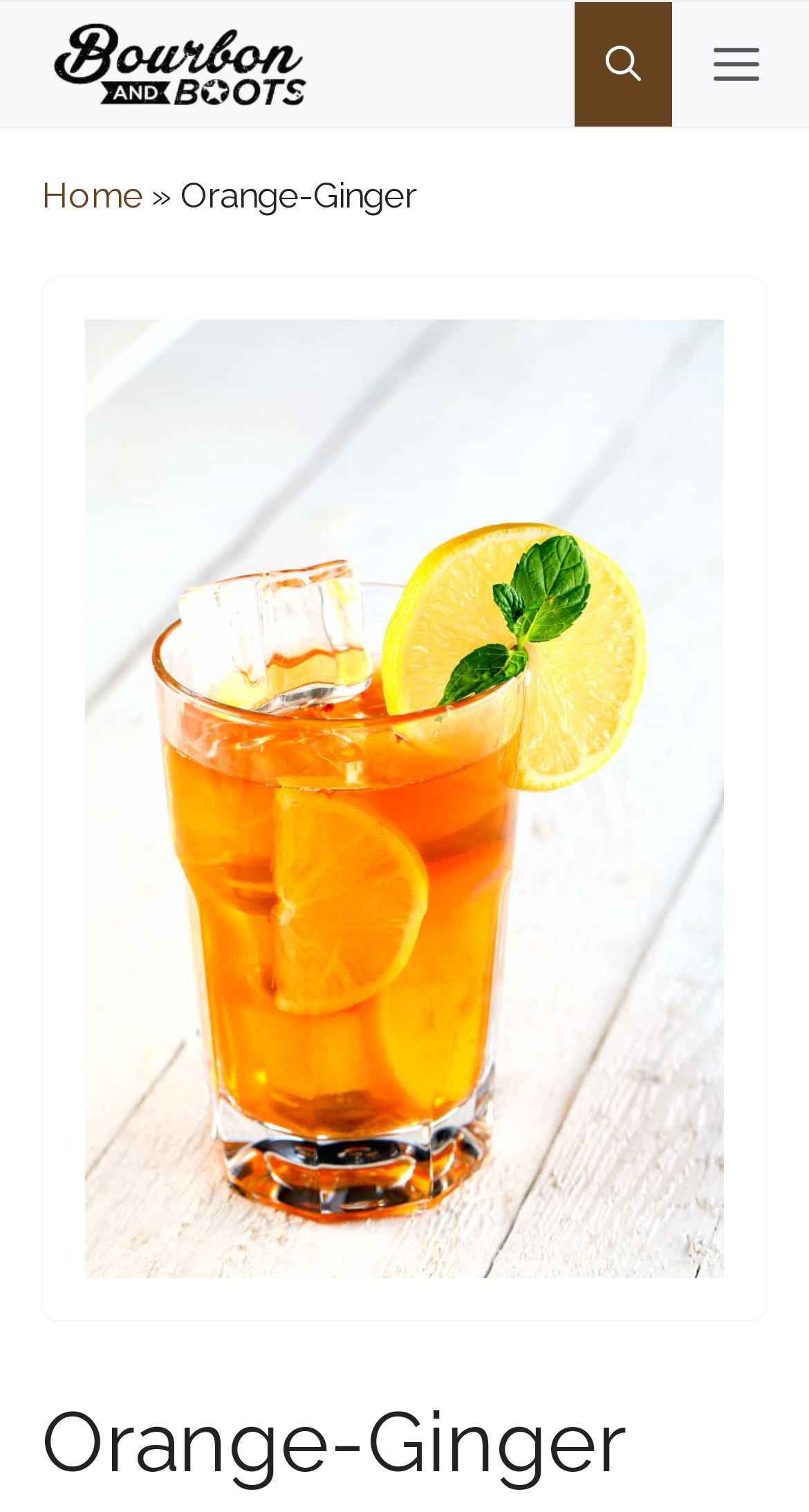Please answer the following question using a single word or phrase: 
What is the name of the cocktail recipe on this page?

Orange-Ginger